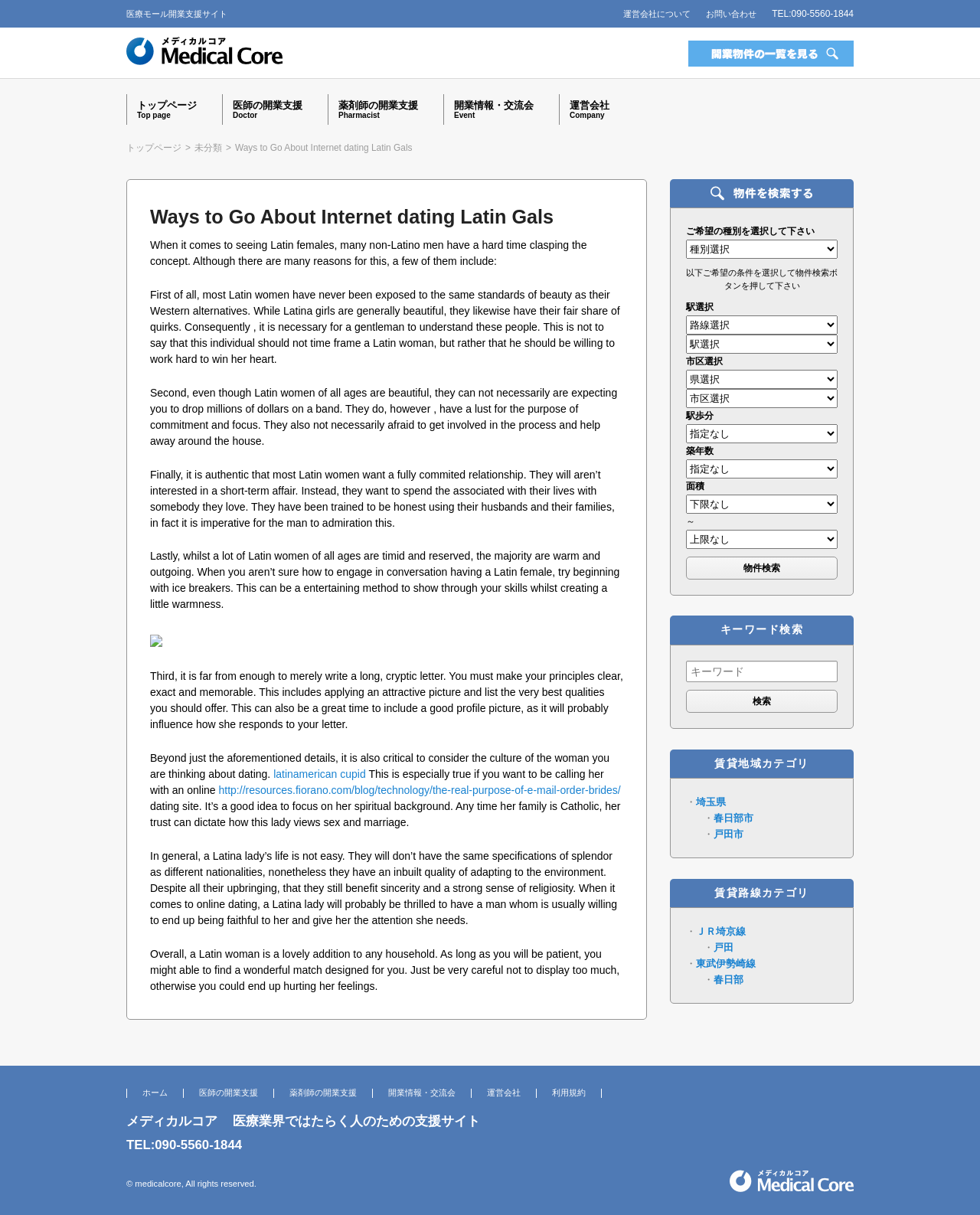Identify the bounding box coordinates of the region that needs to be clicked to carry out this instruction: "Click the 'トップページ' link". Provide these coordinates as four float numbers ranging from 0 to 1, i.e., [left, top, right, bottom].

[0.13, 0.078, 0.231, 0.099]